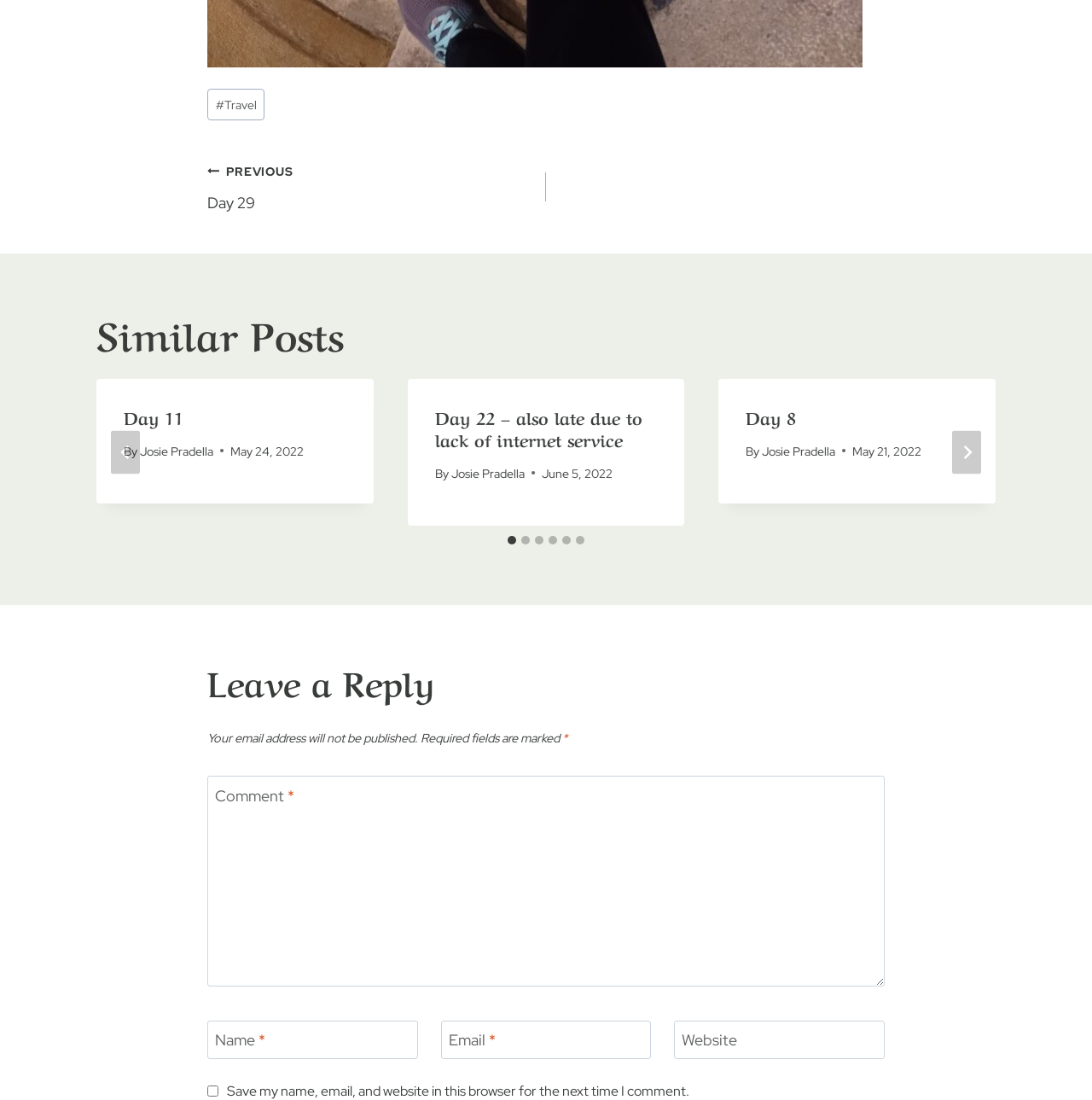Can you specify the bounding box coordinates for the region that should be clicked to fulfill this instruction: "Write a comment".

[0.19, 0.705, 0.81, 0.897]